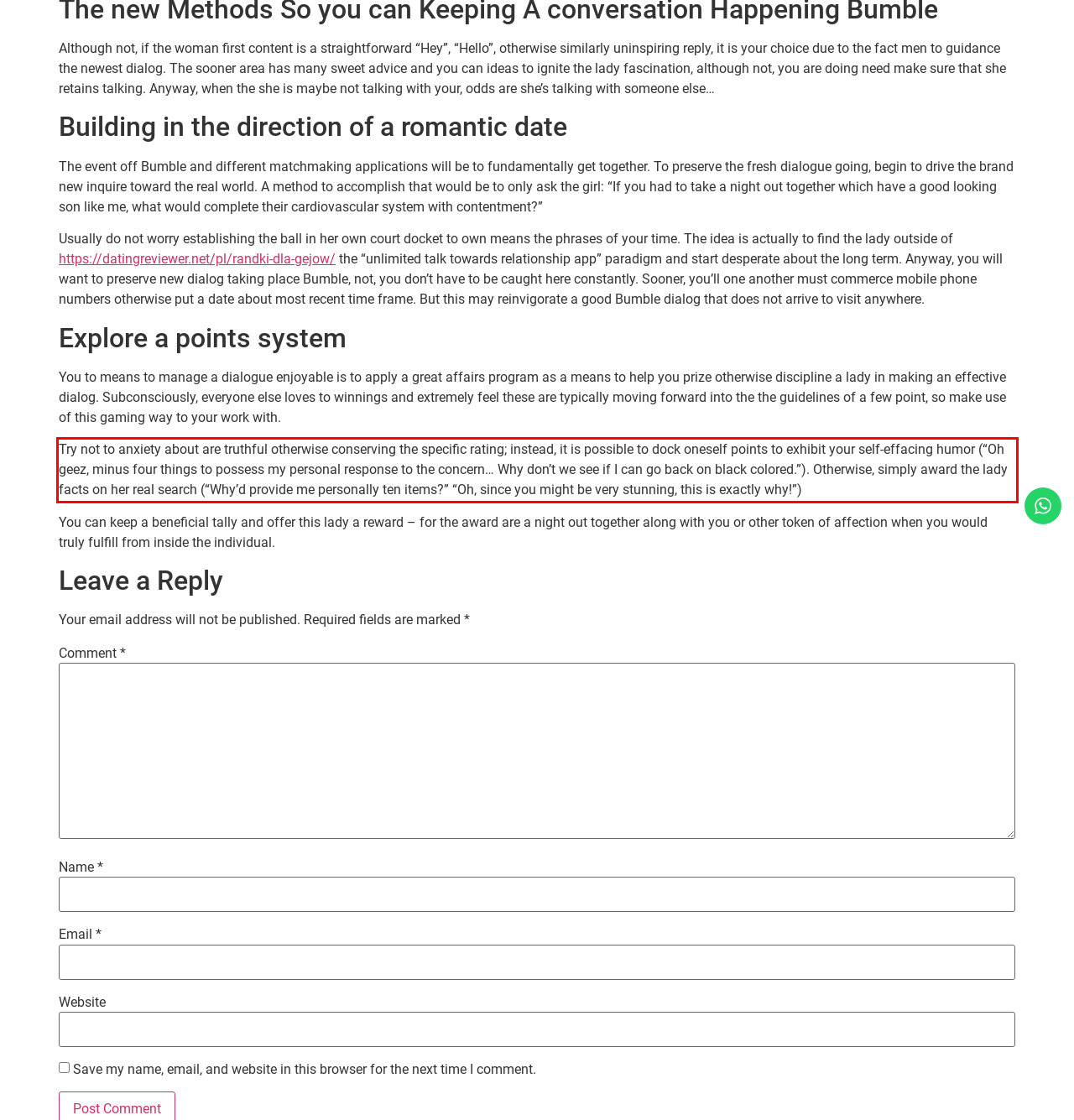Please look at the webpage screenshot and extract the text enclosed by the red bounding box.

Try not to anxiety about are truthful otherwise conserving the specific rating; instead, it is possible to dock oneself points to exhibit your self-effacing humor (“Oh geez, minus four things to possess my personal response to the concern… Why don’t we see if I can go back on black colored.”). Otherwise, simply award the lady facts on her real search (“Why’d provide me personally ten items?” “Oh, since you might be very stunning, this is exactly why!”)